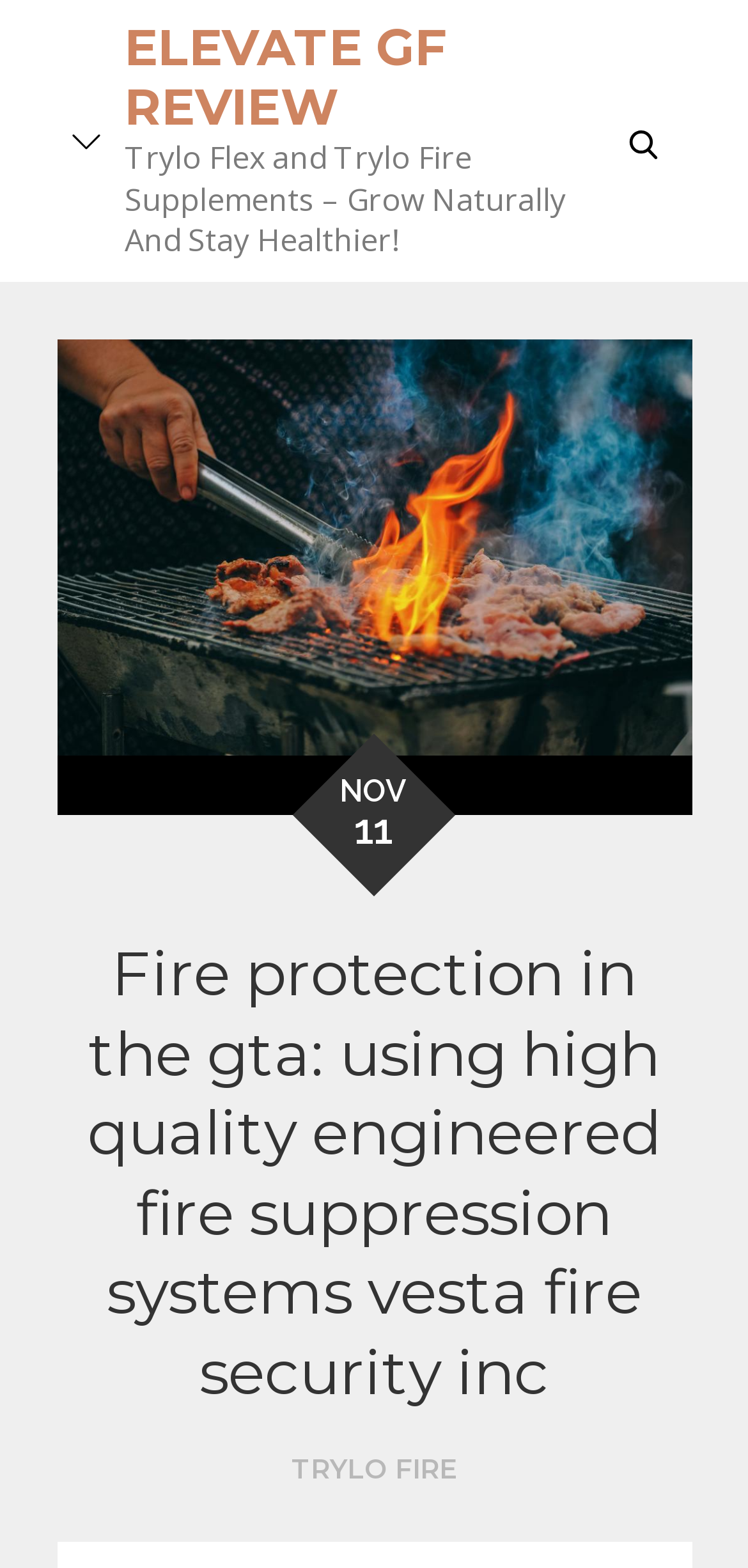Is there a search function on the webpage?
Please respond to the question with as much detail as possible.

By finding the link element with the text 'search', I can conclude that there is a search function on the webpage.